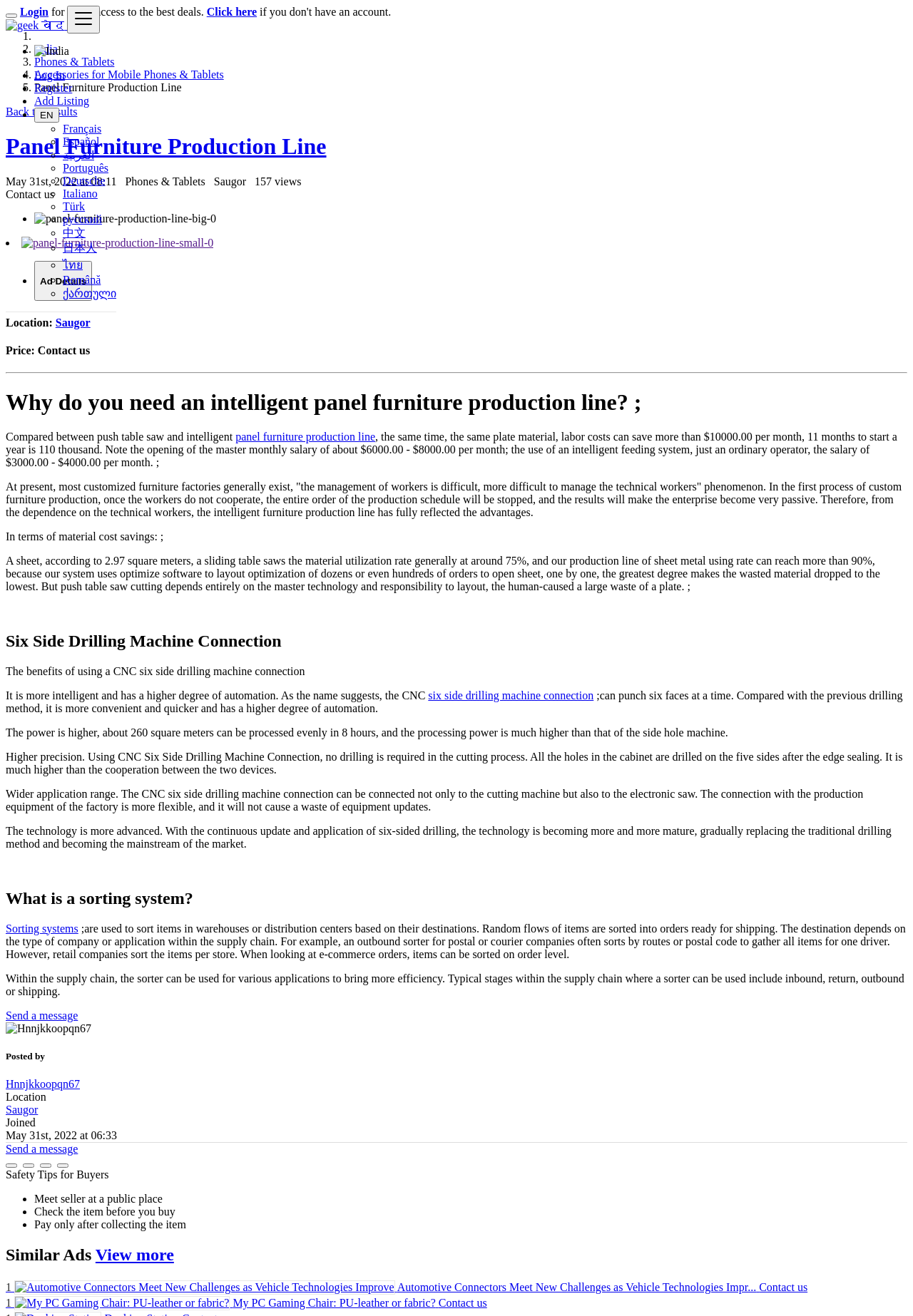Kindly determine the bounding box coordinates for the area that needs to be clicked to execute this instruction: "Click the 'Add Listing' link".

[0.038, 0.072, 0.098, 0.081]